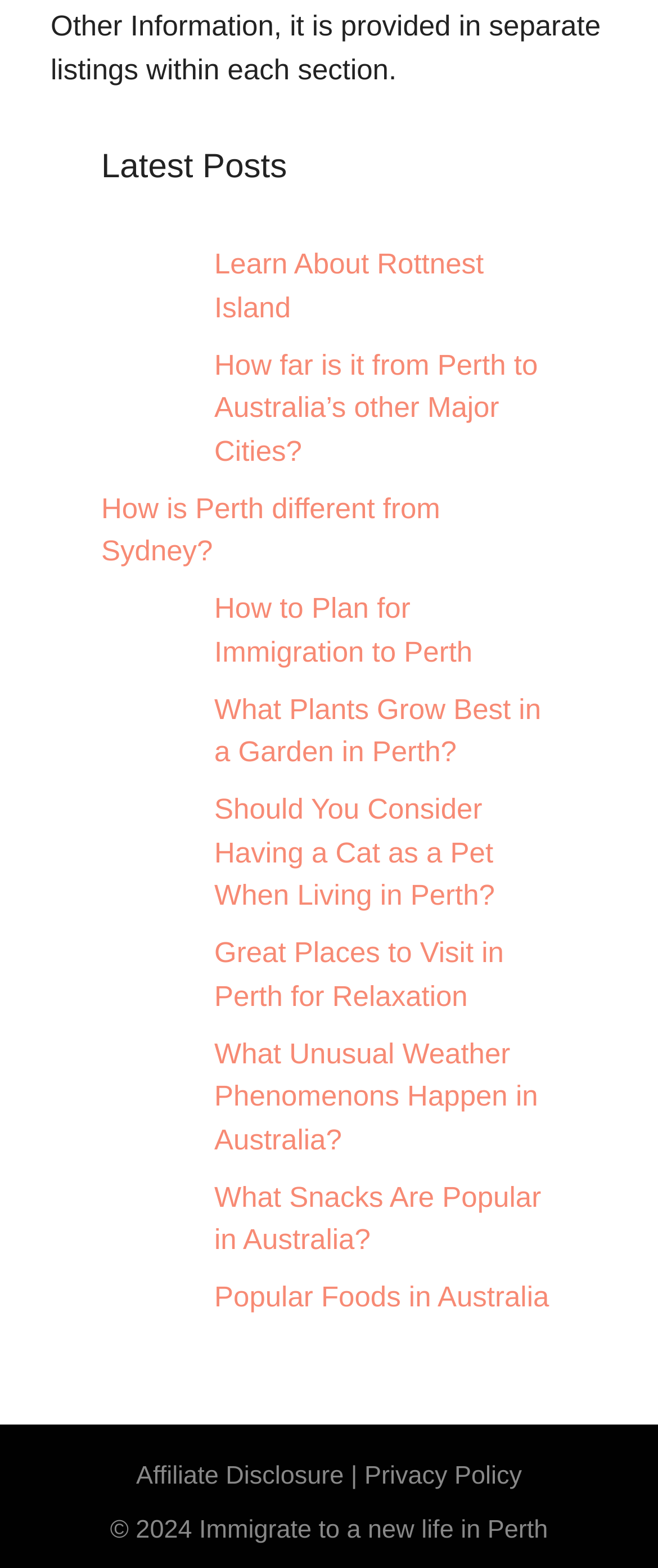Using the provided element description: "Privacy Policy", identify the bounding box coordinates. The coordinates should be four floats between 0 and 1 in the order [left, top, right, bottom].

[0.554, 0.932, 0.793, 0.95]